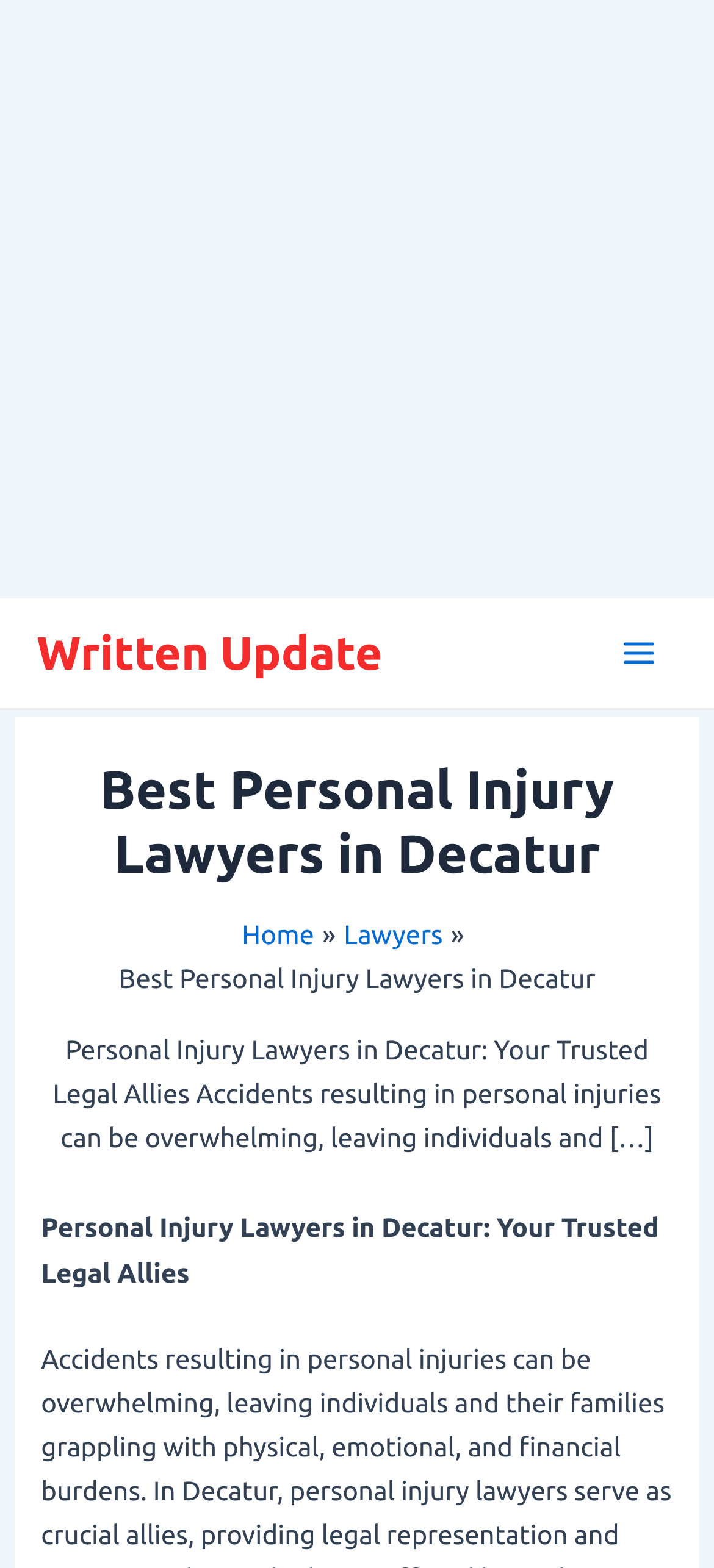Use a single word or phrase to answer the question: What is the relationship between the lawyers and the individuals mentioned in the webpage's description?

Trusted Legal Allies